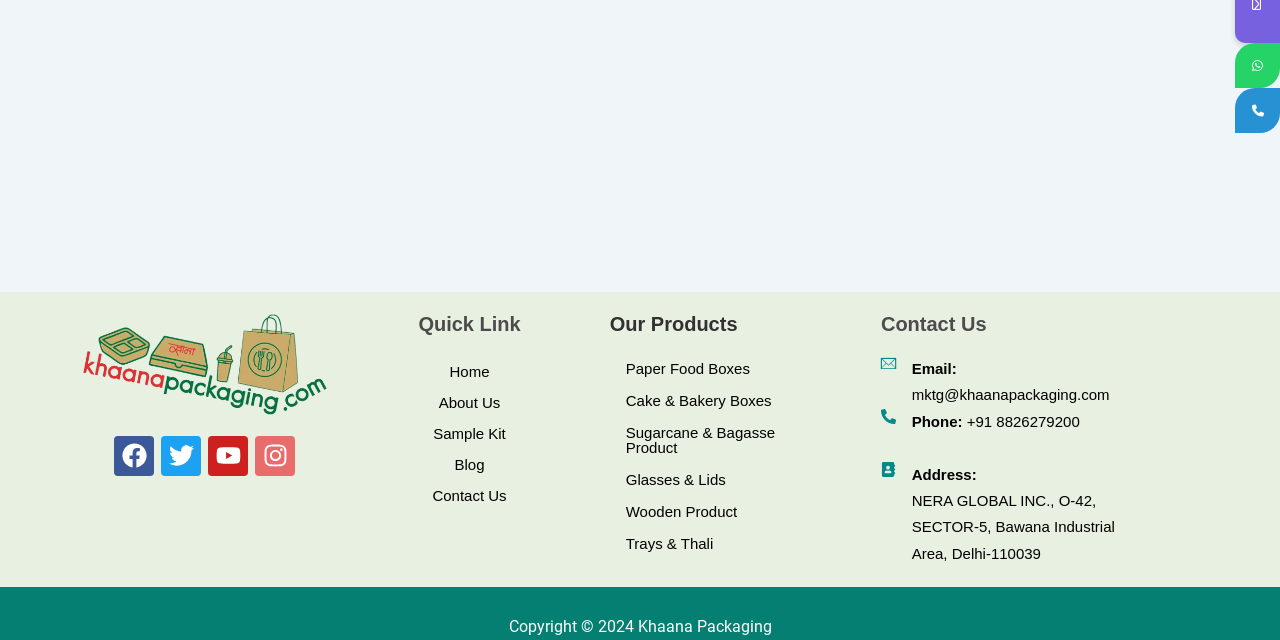Give the bounding box coordinates for the element described as: "Wooden Product".

[0.476, 0.78, 0.653, 0.819]